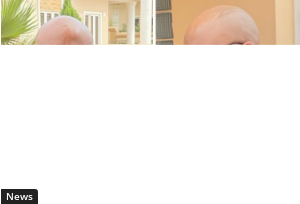Is the background of the image blurred?
Please respond to the question with a detailed and informative answer.

The caption describes the background as 'softly blurred', which suggests that the background is not in sharp focus.